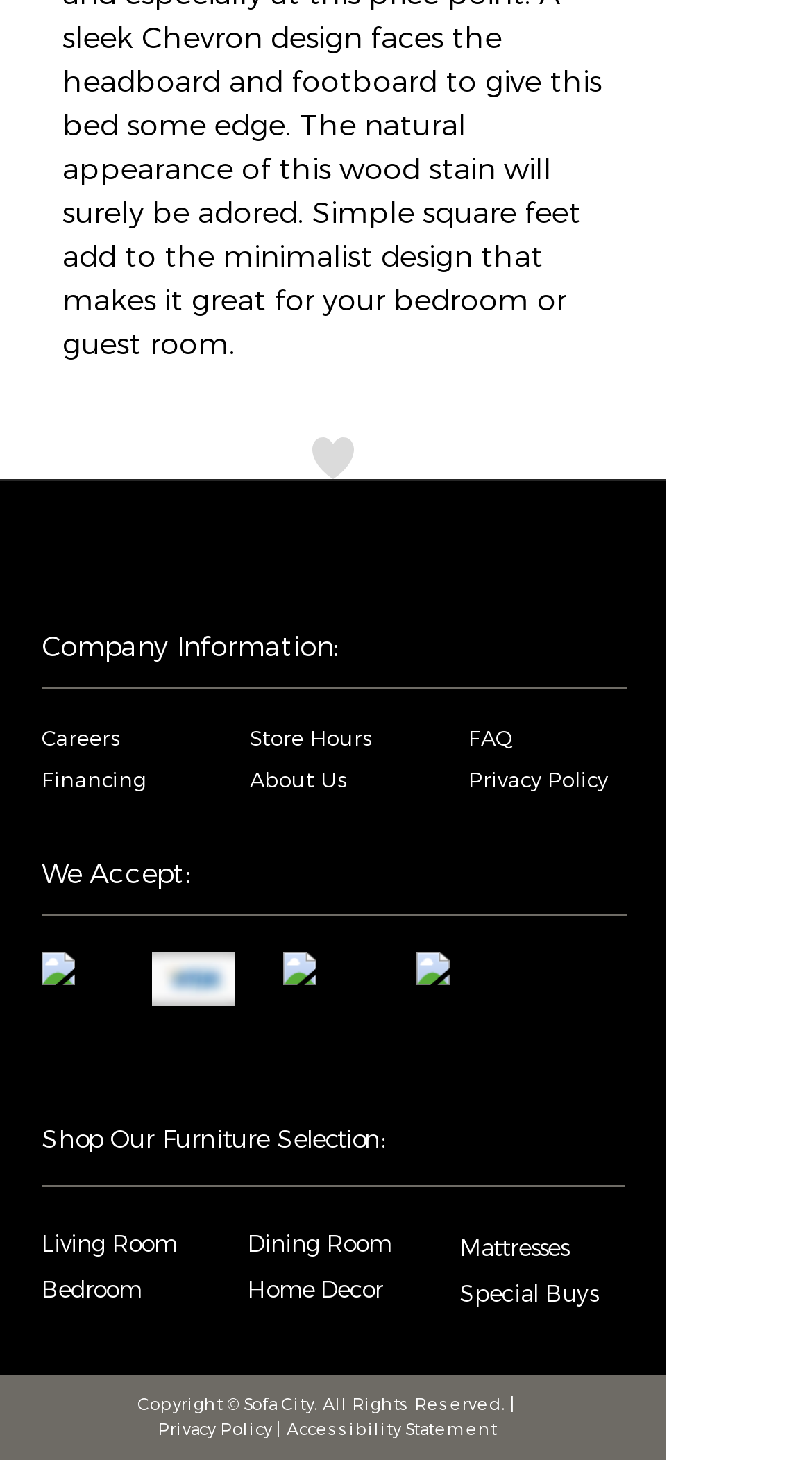Please determine the bounding box coordinates of the element's region to click in order to carry out the following instruction: "Learn about Financing". The coordinates should be four float numbers between 0 and 1, i.e., [left, top, right, bottom].

[0.051, 0.525, 0.179, 0.544]